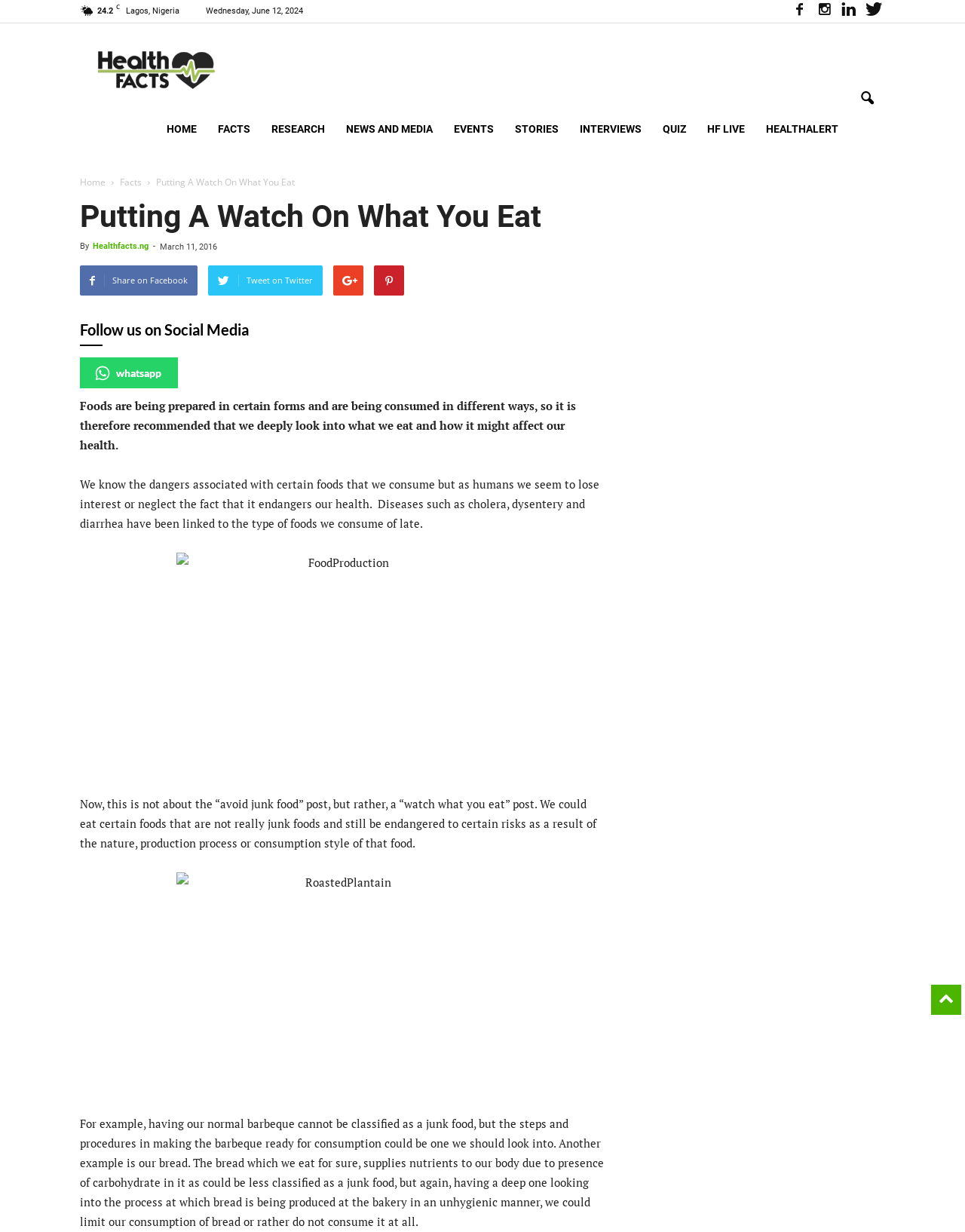Can you specify the bounding box coordinates for the region that should be clicked to fulfill this instruction: "Learn about residence permits in Europe".

None